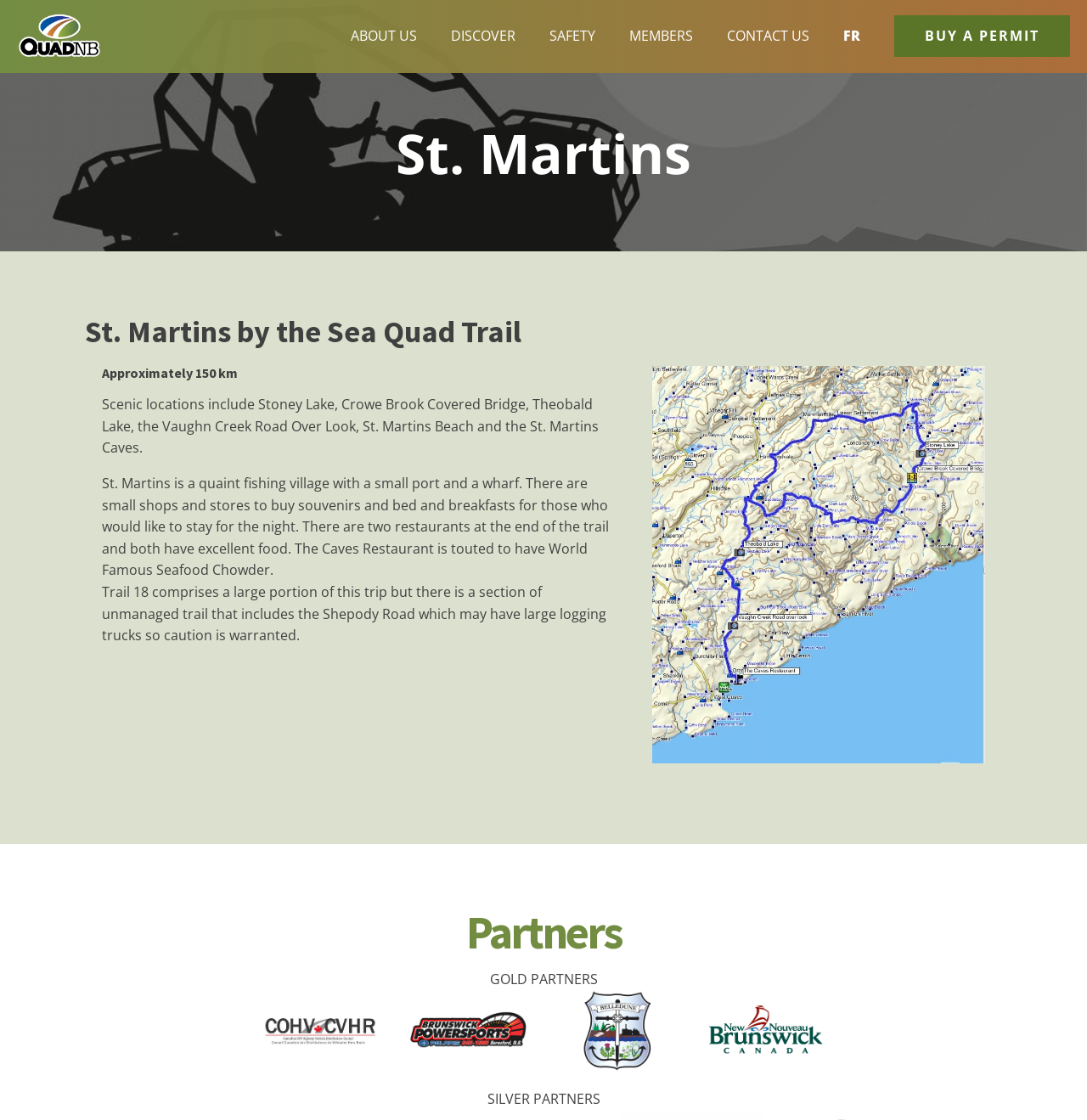Predict the bounding box coordinates of the UI element that matches this description: "BUY A PERMIT". The coordinates should be in the format [left, top, right, bottom] with each value between 0 and 1.

[0.823, 0.014, 0.984, 0.051]